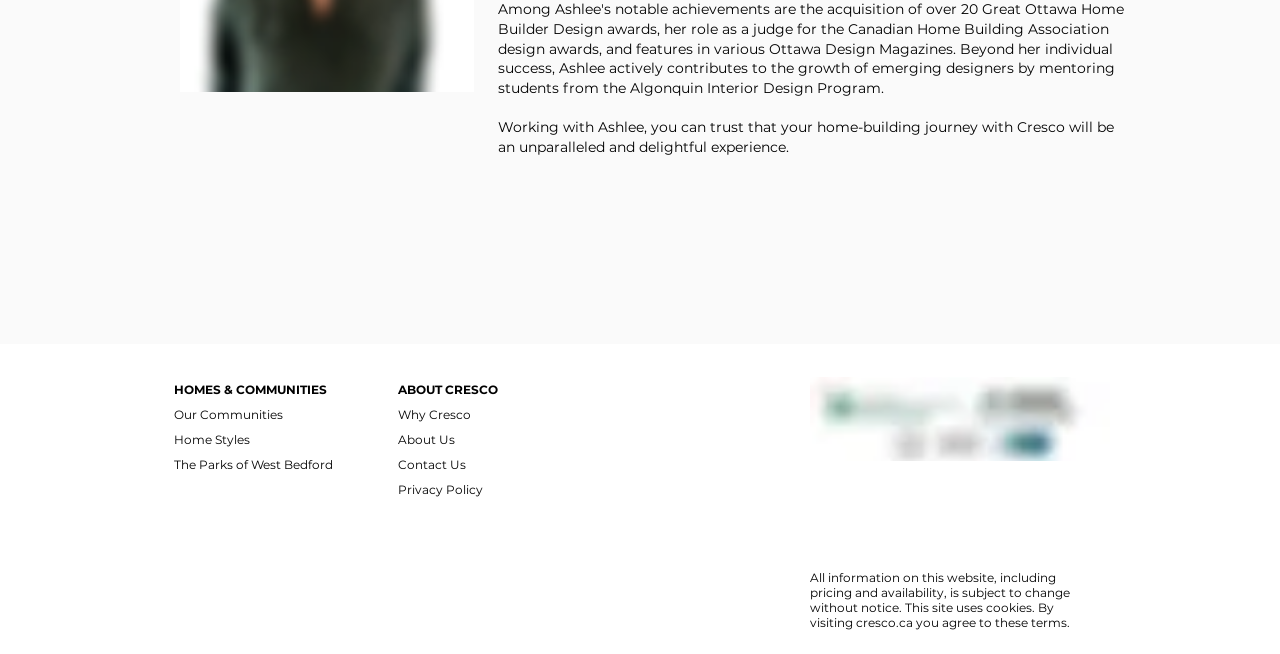Please determine the bounding box coordinates for the UI element described as: "The Parks of West Bedford".

[0.136, 0.694, 0.26, 0.723]